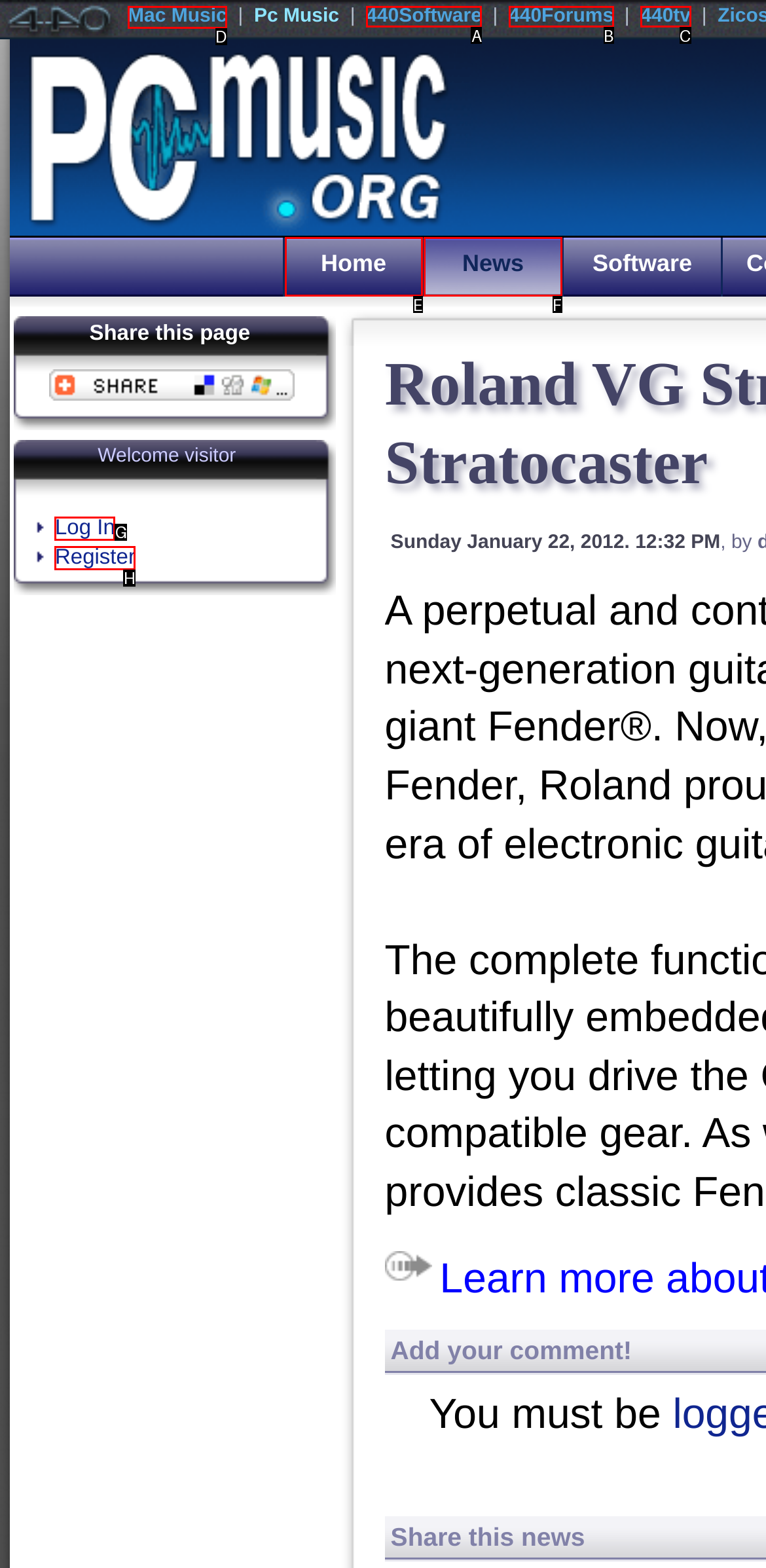Identify the HTML element to select in order to accomplish the following task: Click on Mac Music
Reply with the letter of the chosen option from the given choices directly.

D